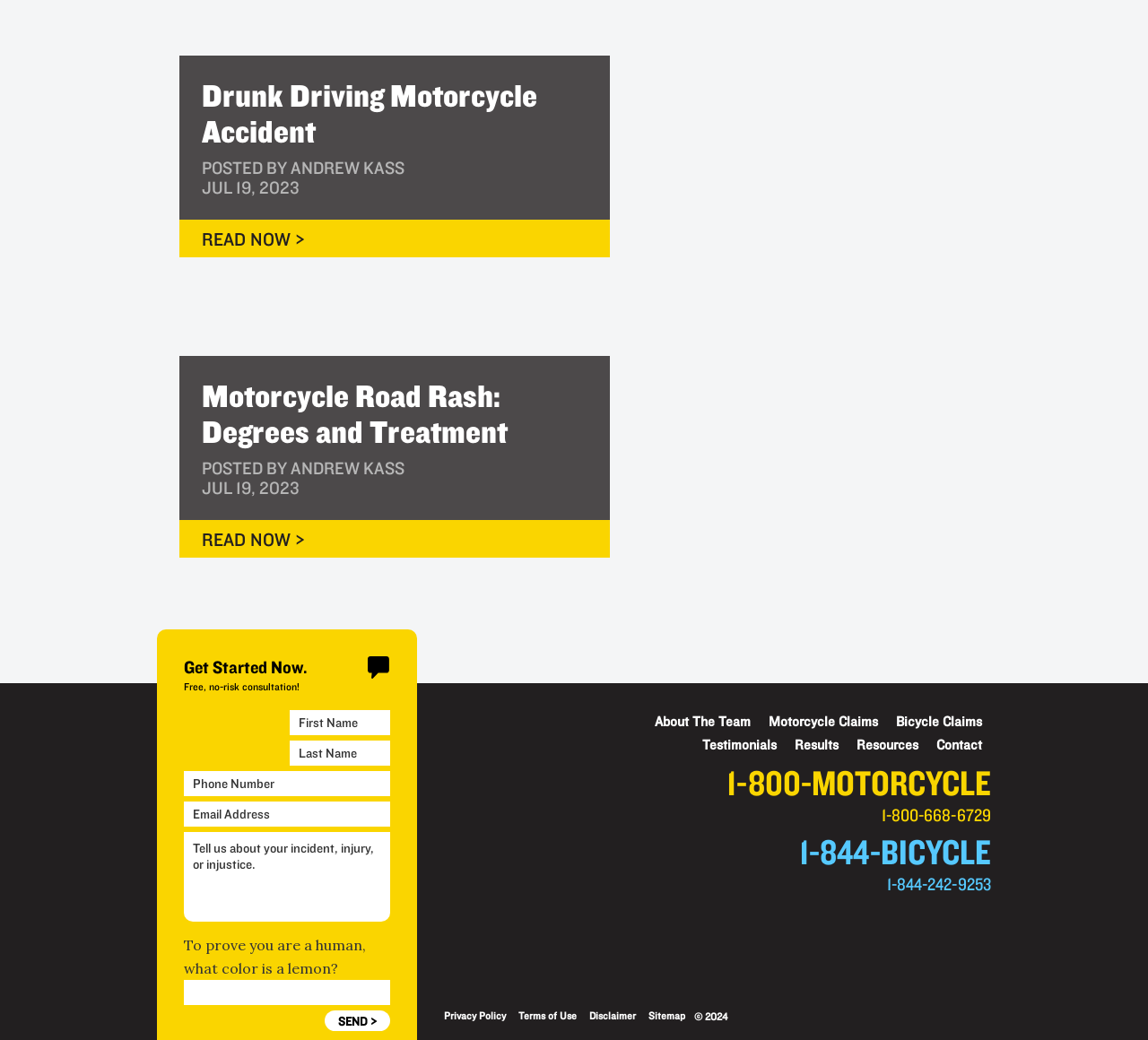Please locate the clickable area by providing the bounding box coordinates to follow this instruction: "Visit the 'Motorcycle Claims' page".

[0.67, 0.687, 0.765, 0.701]